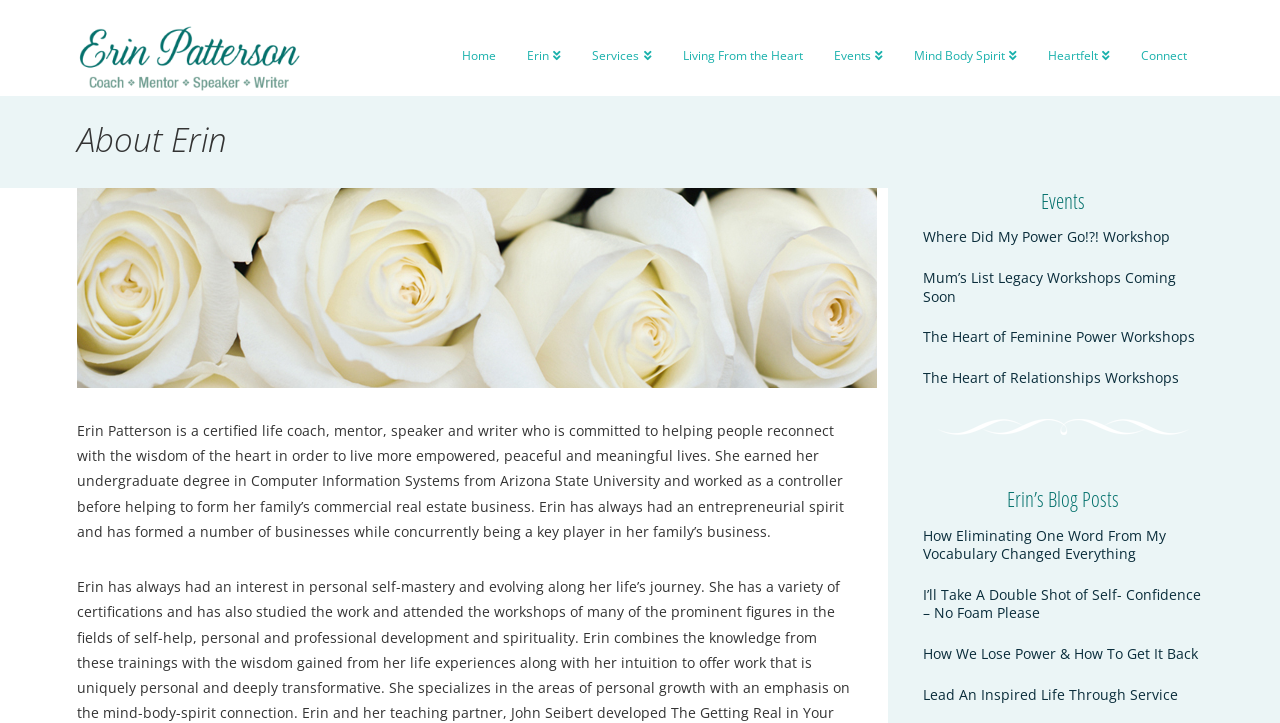Identify and provide the bounding box coordinates of the UI element described: "The Heart of Relationships Workshops". The coordinates should be formatted as [left, top, right, bottom], with each number being a float between 0 and 1.

[0.721, 0.509, 0.921, 0.536]